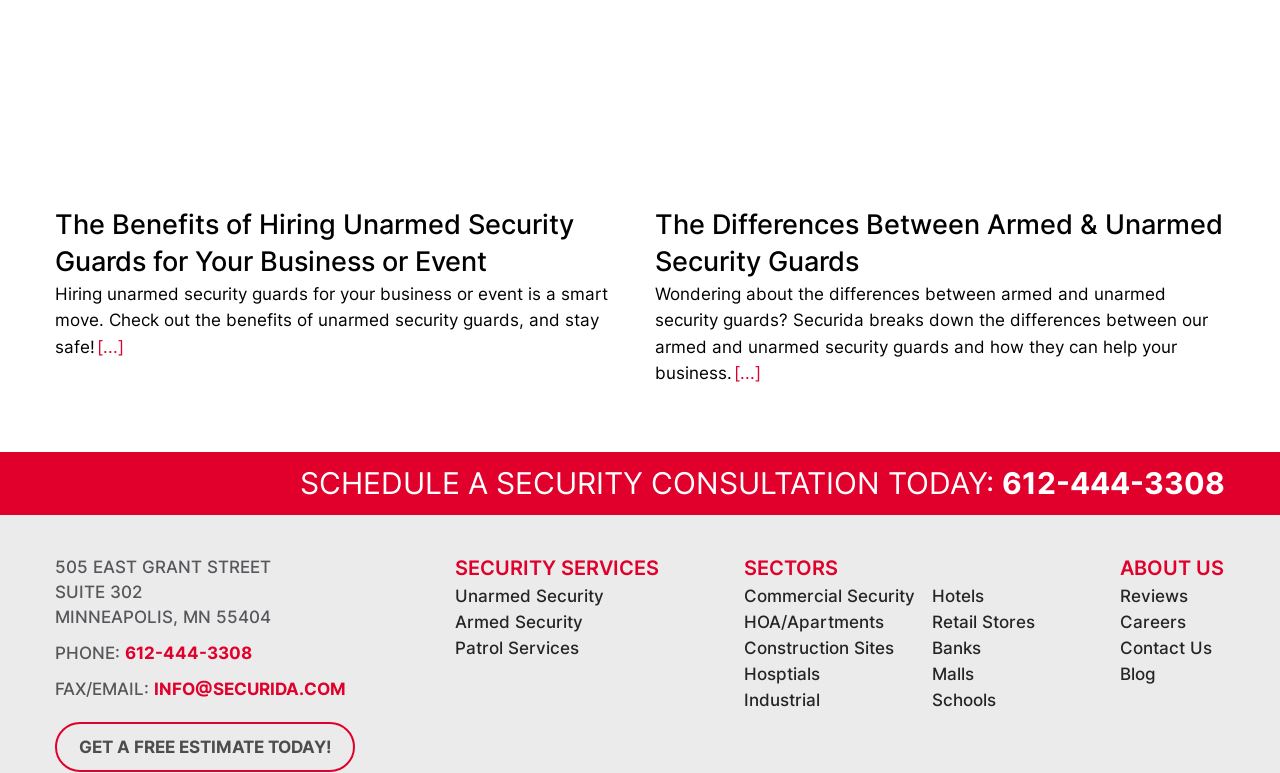What is the phone number to schedule a security consultation?
Answer the question with a single word or phrase, referring to the image.

612-444-3308